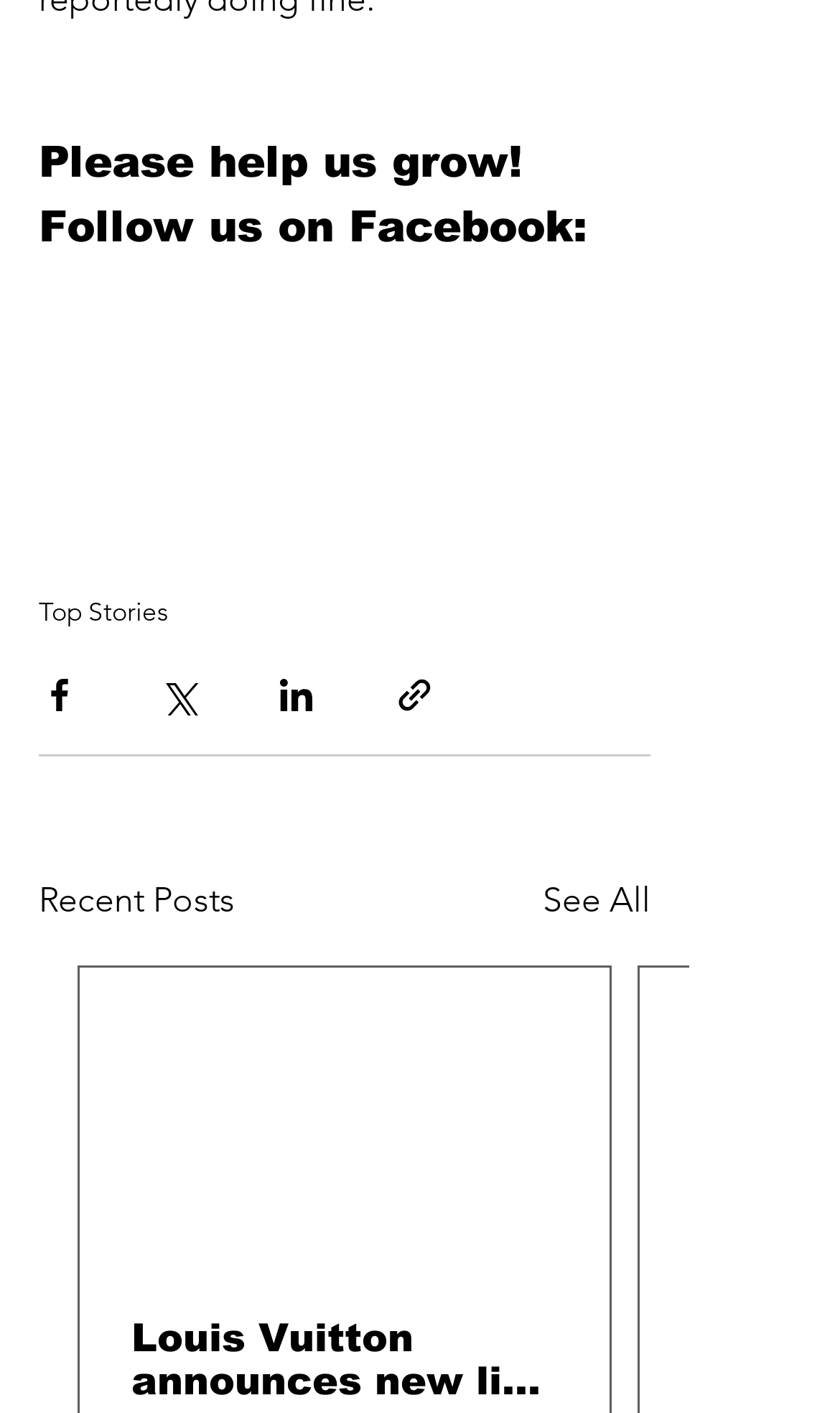Please indicate the bounding box coordinates for the clickable area to complete the following task: "Follow us on Facebook". The coordinates should be specified as four float numbers between 0 and 1, i.e., [left, top, right, bottom].

[0.046, 0.091, 0.774, 0.183]